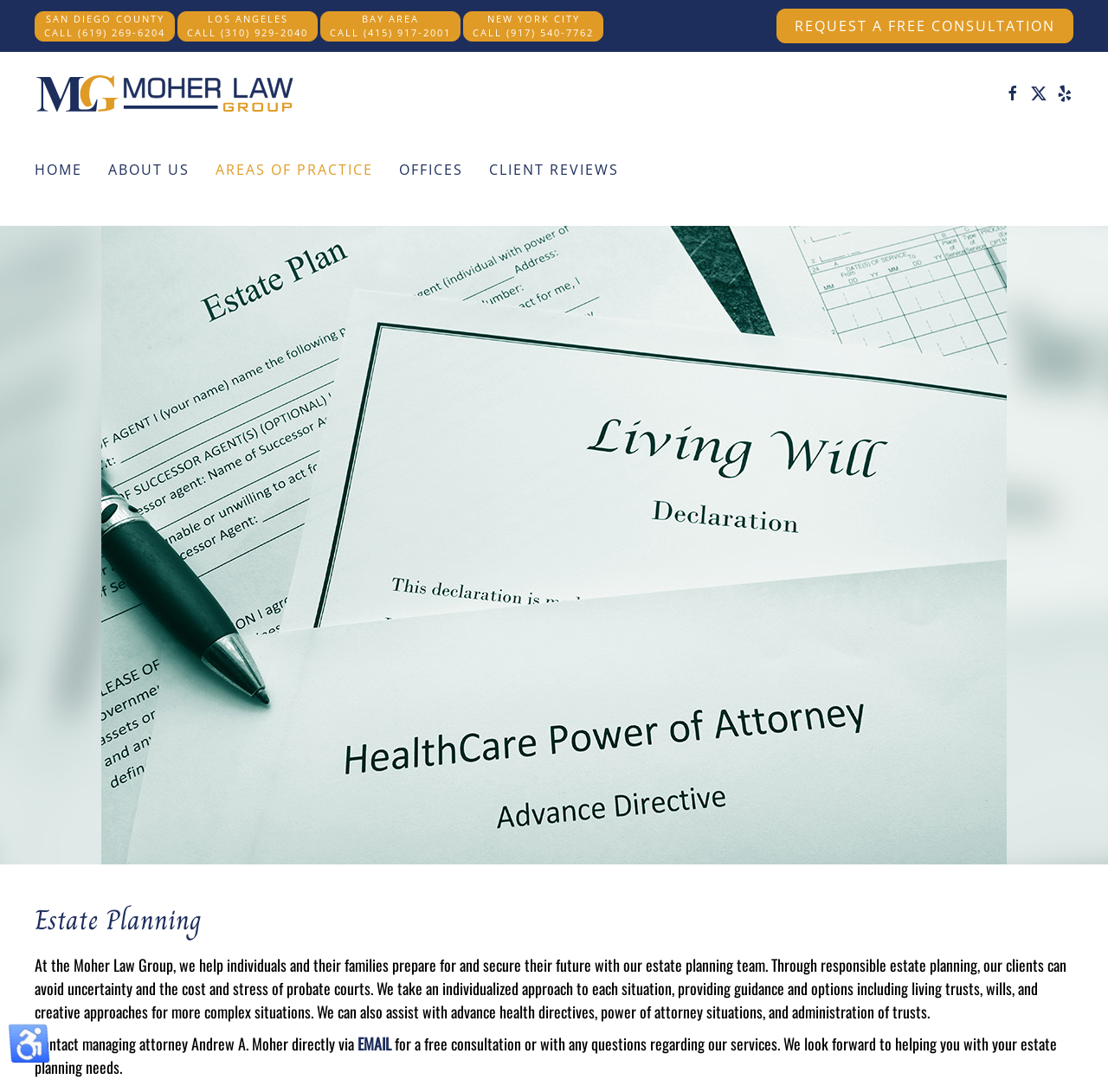Generate an in-depth caption that captures all aspects of the webpage.

The webpage is about the Moher Law Group, an estate planning law firm. At the top left corner, there is a "Skip to main content" link, followed by a row of phone numbers for different locations, including San Diego County, Los Angeles, Bay Area, and New York City. Next to the phone numbers, there is a "REQUEST A FREE CONSULTATION" link. 

On the top right corner, there are three social media links, each represented by an image. Below the phone numbers, there is a navigation menu with links to "HOME", "ABOUT US", "AREAS OF PRACTICE", "OFFICES", and "CLIENT REVIEWS". 

The main content of the webpage is an article about estate planning. It starts with a heading "Estate Planning" and a paragraph explaining the services provided by the Moher Law Group, including living trusts, wills, and advance health directives. The text also mentions that the firm takes an individualized approach to each situation. 

Below the paragraph, there is a call to action to contact the managing attorney, Andrew A. Moher, directly via email for a free consultation or with any questions regarding their services.